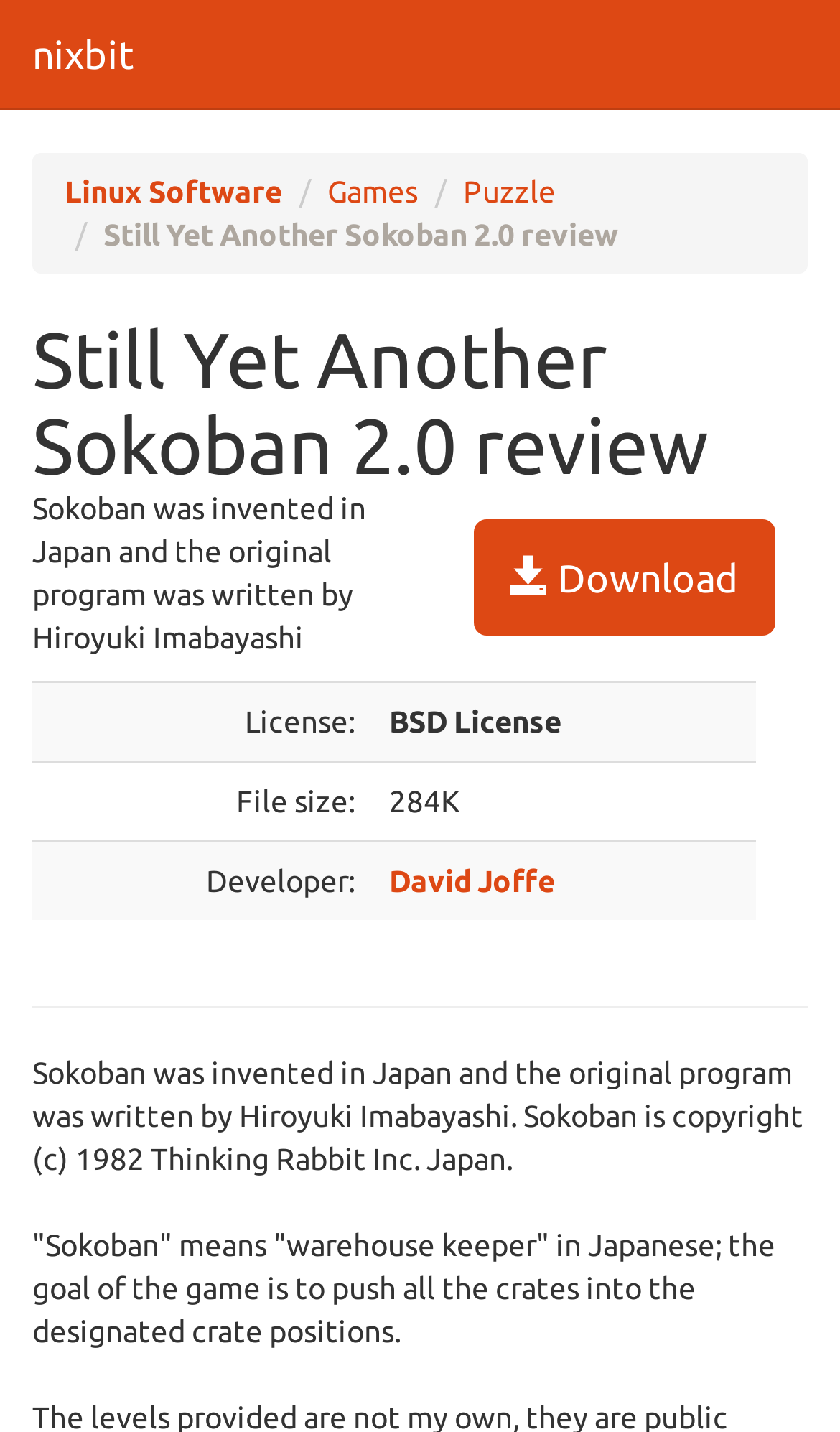Bounding box coordinates are specified in the format (top-left x, top-left y, bottom-right x, bottom-right y). All values are floating point numbers bounded between 0 and 1. Please provide the bounding box coordinate of the region this sentence describes: GoDaddy

None